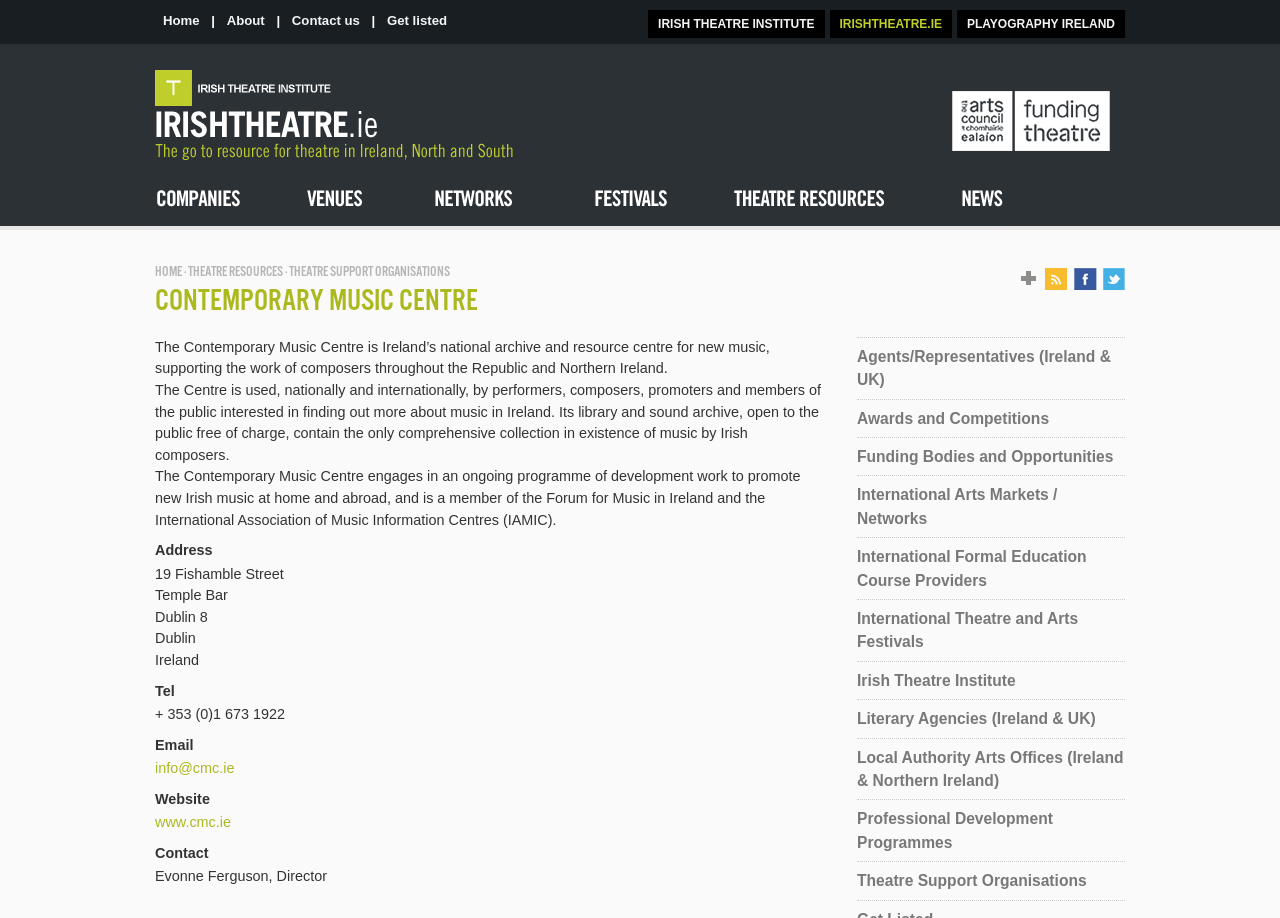Determine the bounding box coordinates of the UI element that matches the following description: "Agents/Representatives (Ireland & UK)". The coordinates should be four float numbers between 0 and 1 in the format [left, top, right, bottom].

[0.67, 0.379, 0.868, 0.423]